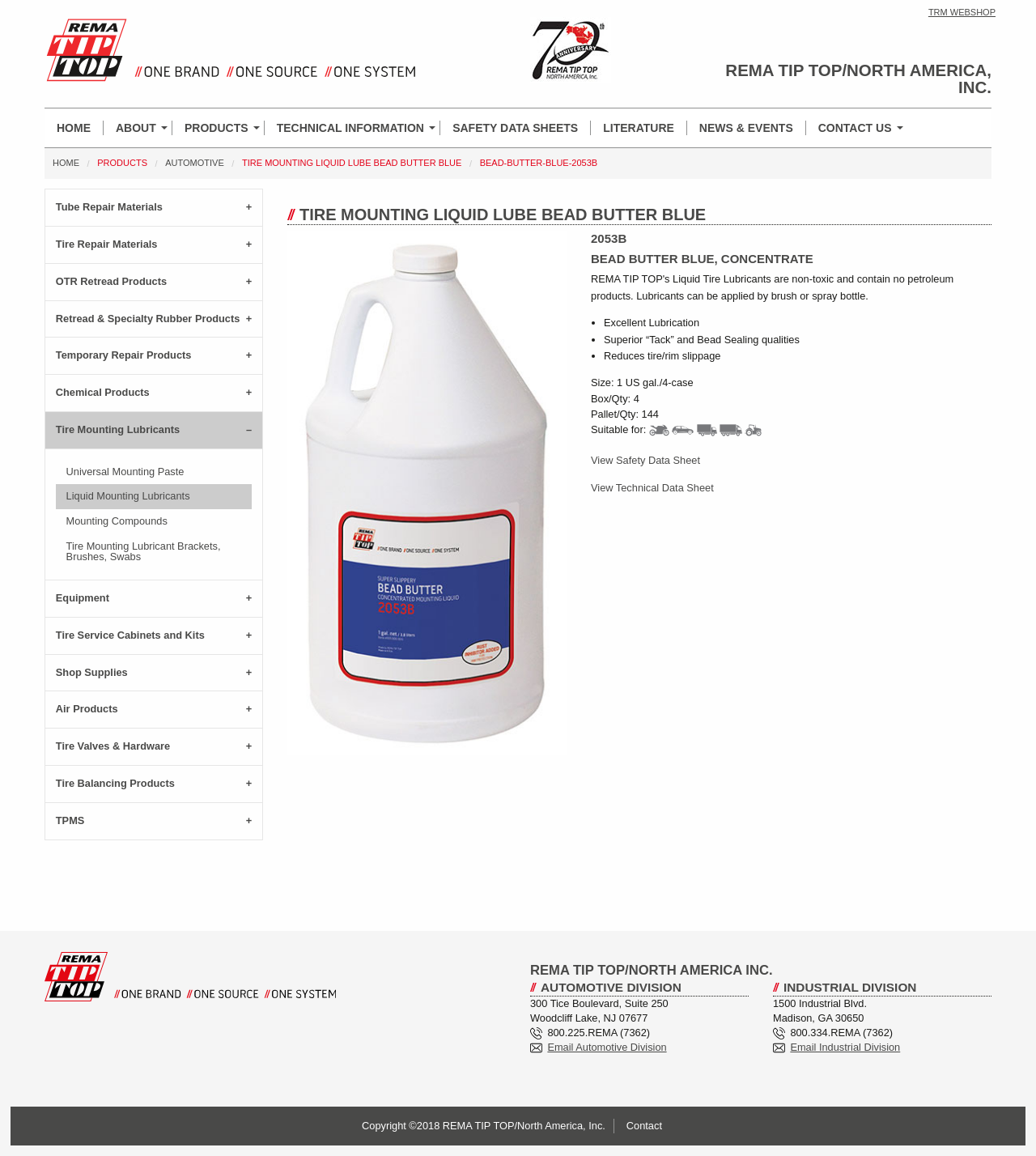Determine the bounding box coordinates for the area that should be clicked to carry out the following instruction: "View Safety Data Sheet".

[0.57, 0.393, 0.676, 0.404]